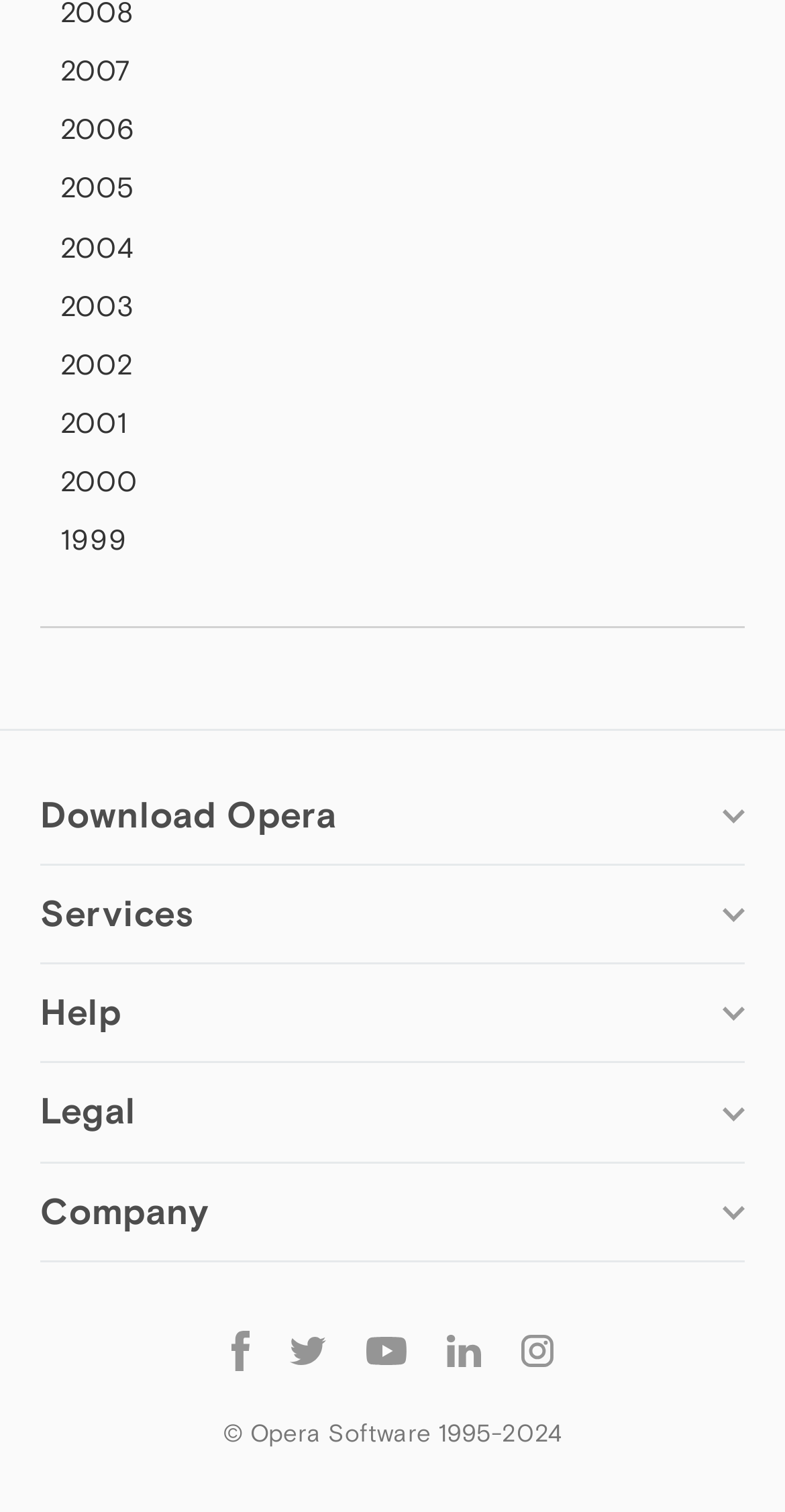Using the elements shown in the image, answer the question comprehensively: What is the category of 'Opera for Windows'?

I found the link 'Opera for Windows' under the category 'Computer browsers', which is indicated by the link 'Computer browsers' above it.